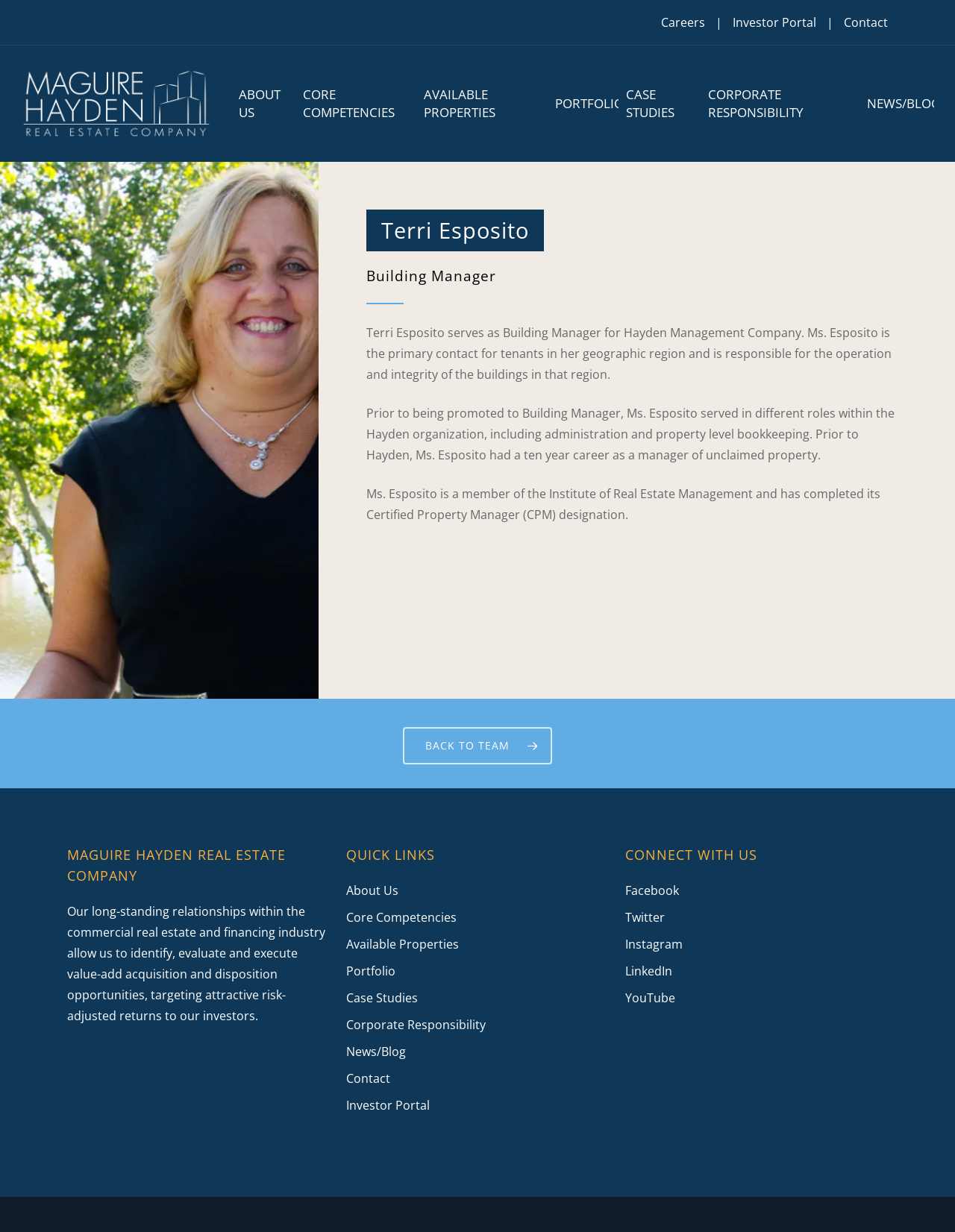Carefully examine the image and provide an in-depth answer to the question: What is Terri Esposito's job title?

I found this information by looking at the heading 'Terri Esposito' and the subsequent text that describes her role as 'Building Manager for Hayden Management Company'.